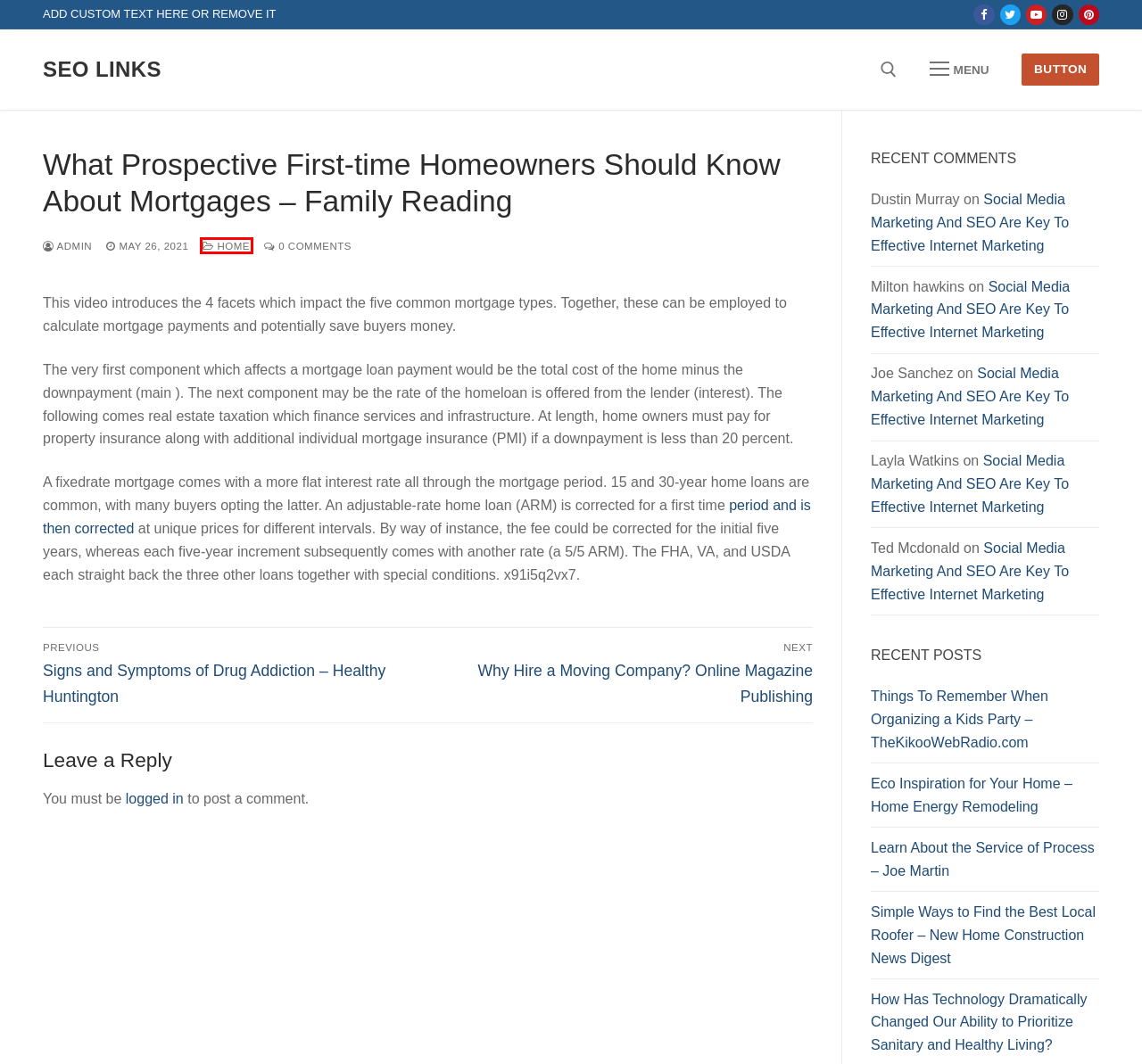You have a screenshot showing a webpage with a red bounding box highlighting an element. Choose the webpage description that best fits the new webpage after clicking the highlighted element. The descriptions are:
A. Eco Inspiration for Your Home - Home Energy Remodeling - SEO Links
B. Home Archives - SEO Links
C. Log In ‹ SEO Links — WordPress
D. Signs and Symptoms of Drug Addiction - Healthy Huntington - SEO Links
E. What Prospective First-time Homeowners Should Know About Mortgages - Family Reading
F. admin, Author at SEO Links
G. SEO Links - SEO Links
H. Social Media Marketing And SEO Are Key To Effective Internet Marketing - SEO Links

B